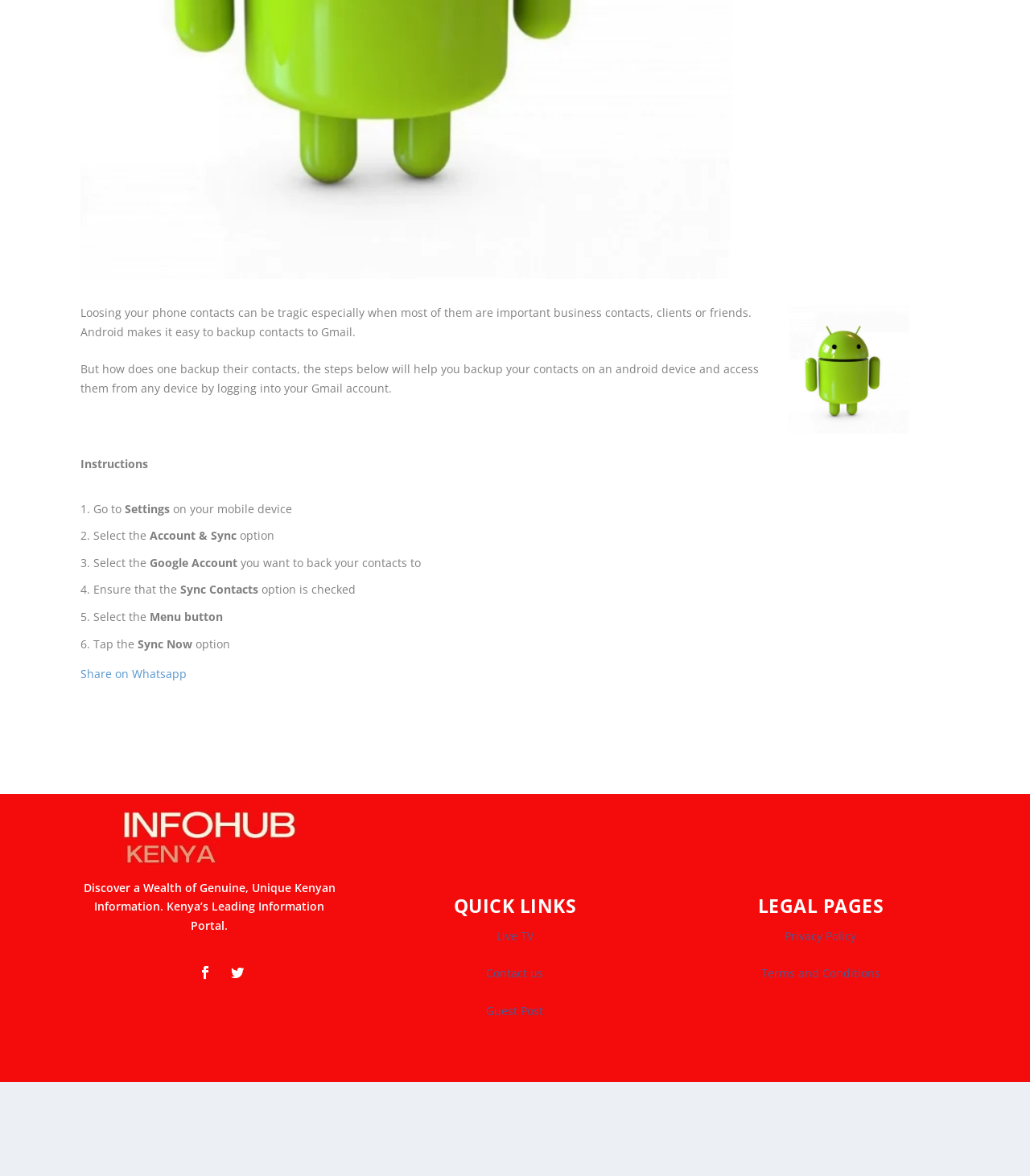From the screenshot, find the bounding box of the UI element matching this description: "Guest Post". Supply the bounding box coordinates in the form [left, top, right, bottom], each a float between 0 and 1.

[0.472, 0.869, 0.528, 0.882]